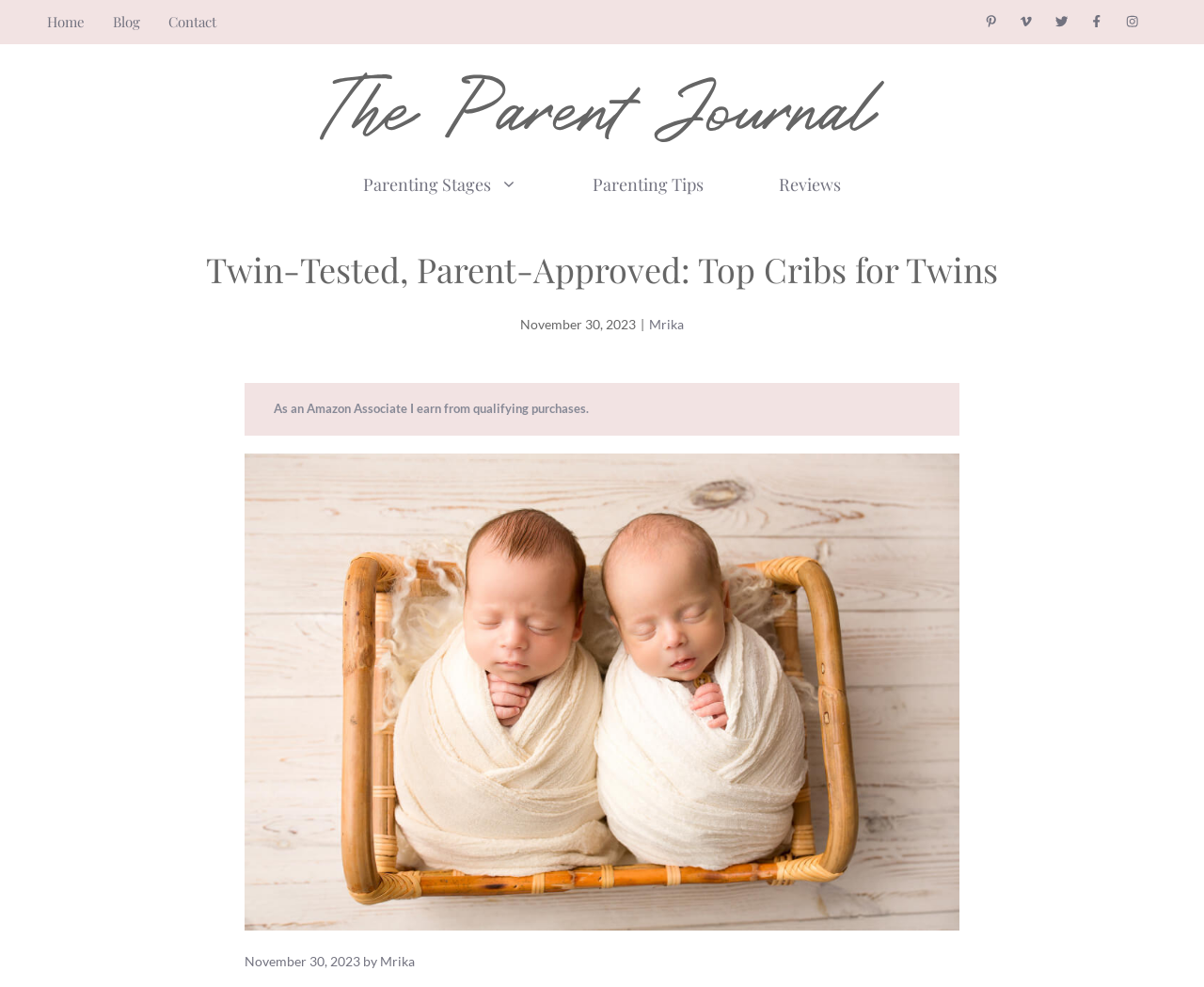Determine the bounding box coordinates of the clickable region to follow the instruction: "read the article about twin cribs".

[0.047, 0.249, 0.953, 0.297]